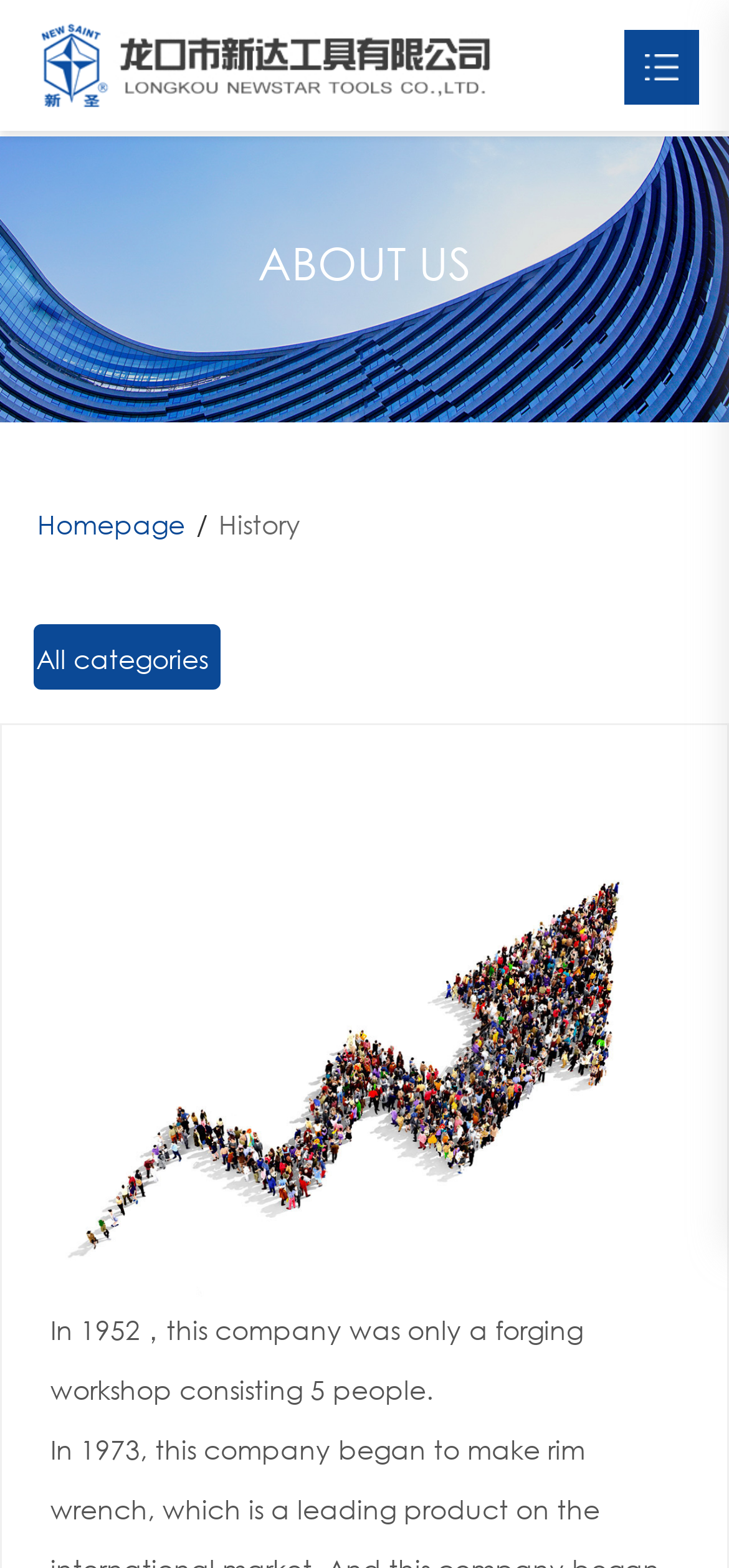From the webpage screenshot, predict the bounding box of the UI element that matches this description: "About Us".

[0.05, 0.139, 0.95, 0.194]